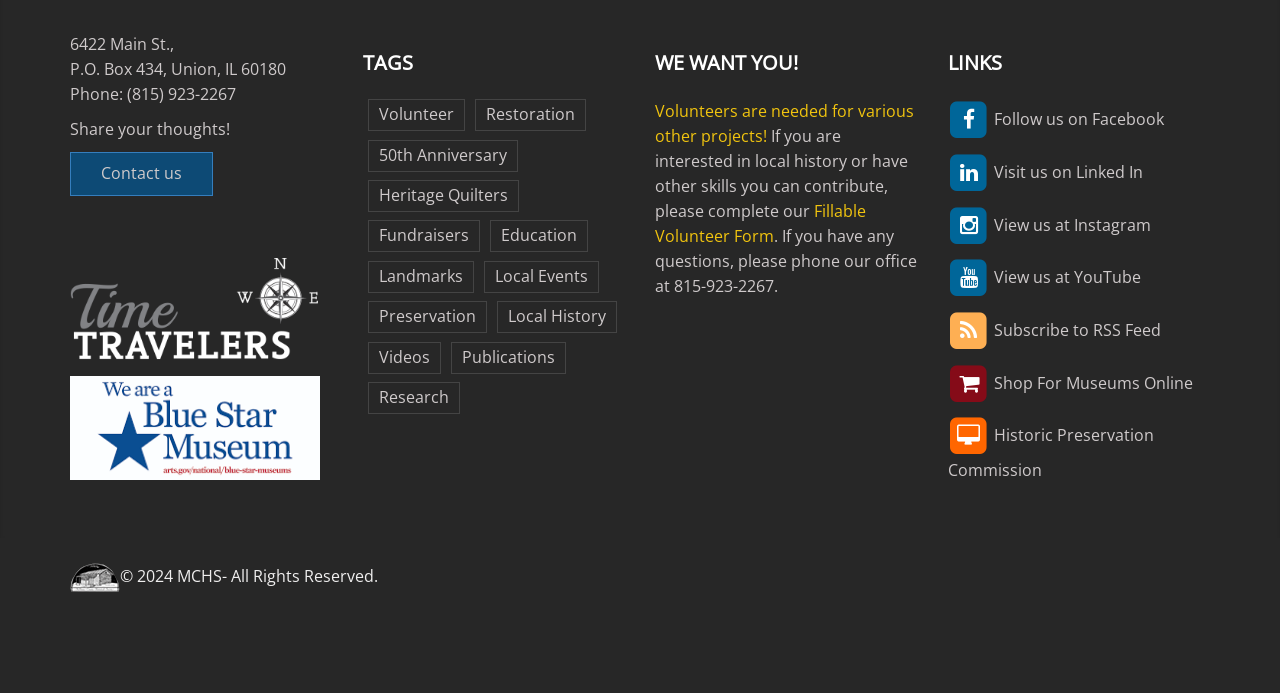Using the information from the screenshot, answer the following question thoroughly:
What is the name of the museum?

I inferred the name of the museum by looking at the copyright information at the bottom of the webpage, which says '© 2024 MCHS- All Rights Reserved.'